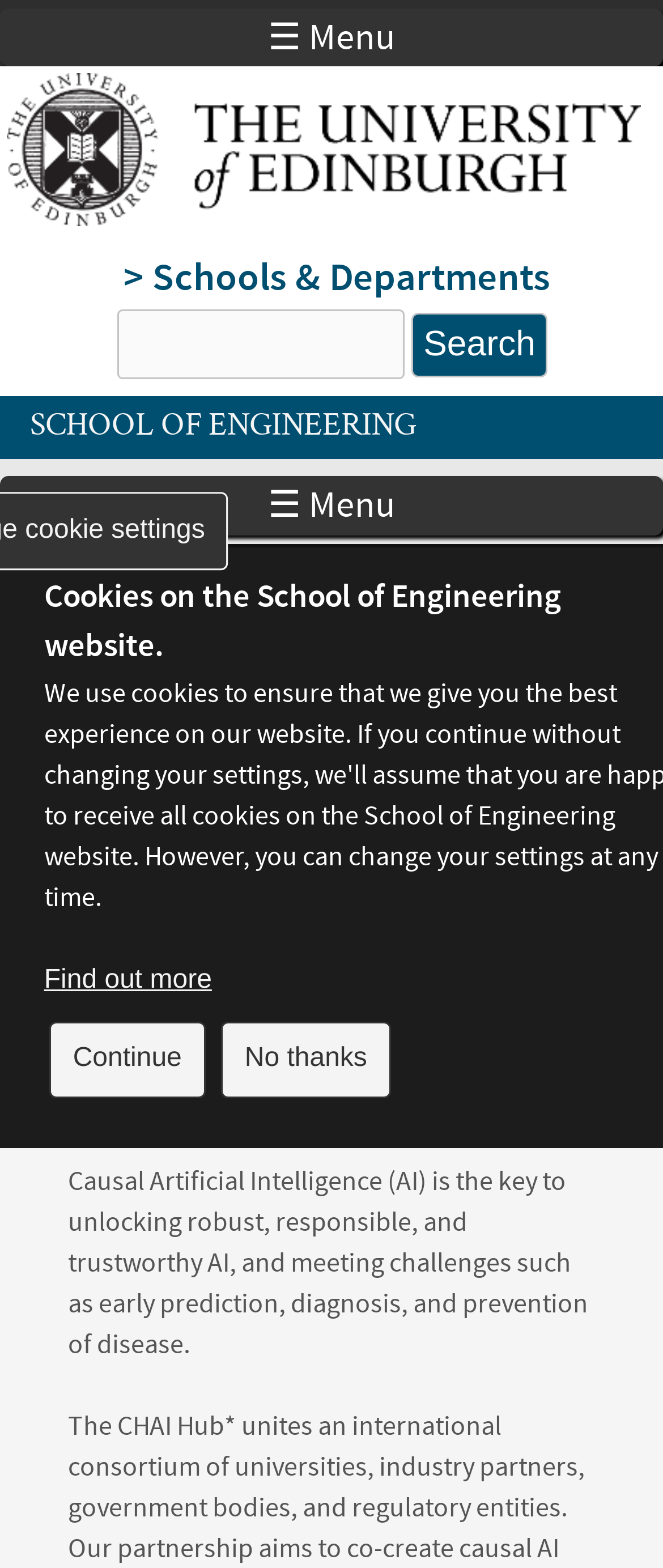Detail the various sections and features of the webpage.

The webpage is about the CHAI AI Hub, which is part of the School of Engineering at the University of Edinburgh. At the top left corner, there is a link to the University of Edinburgh's home page, accompanied by an image. Next to it, there is a heading that reads "School of Engineering". 

Below these elements, there is a navigation menu with links to "Schools & Departments" and "Search form". The search form consists of a search box and a search button. 

On the top right corner, there are three buttons: "Find out more", "Continue", and "No thanks". There is also a link to "Skip to main content" at the top edge of the page. 

In the main content area, there is a navigation section that shows the current location, with links to "Home", "Research", and "Research Activities". Below this, there is a header section with a heading that reads "CHAI AI Hub" and a subheading that explains the purpose of the AI Hub. 

There is also a link to the CHAI website and a paragraph of text that describes the importance of Causal Artificial Intelligence. Overall, the webpage appears to be an introduction to the CHAI AI Hub and its research activities.